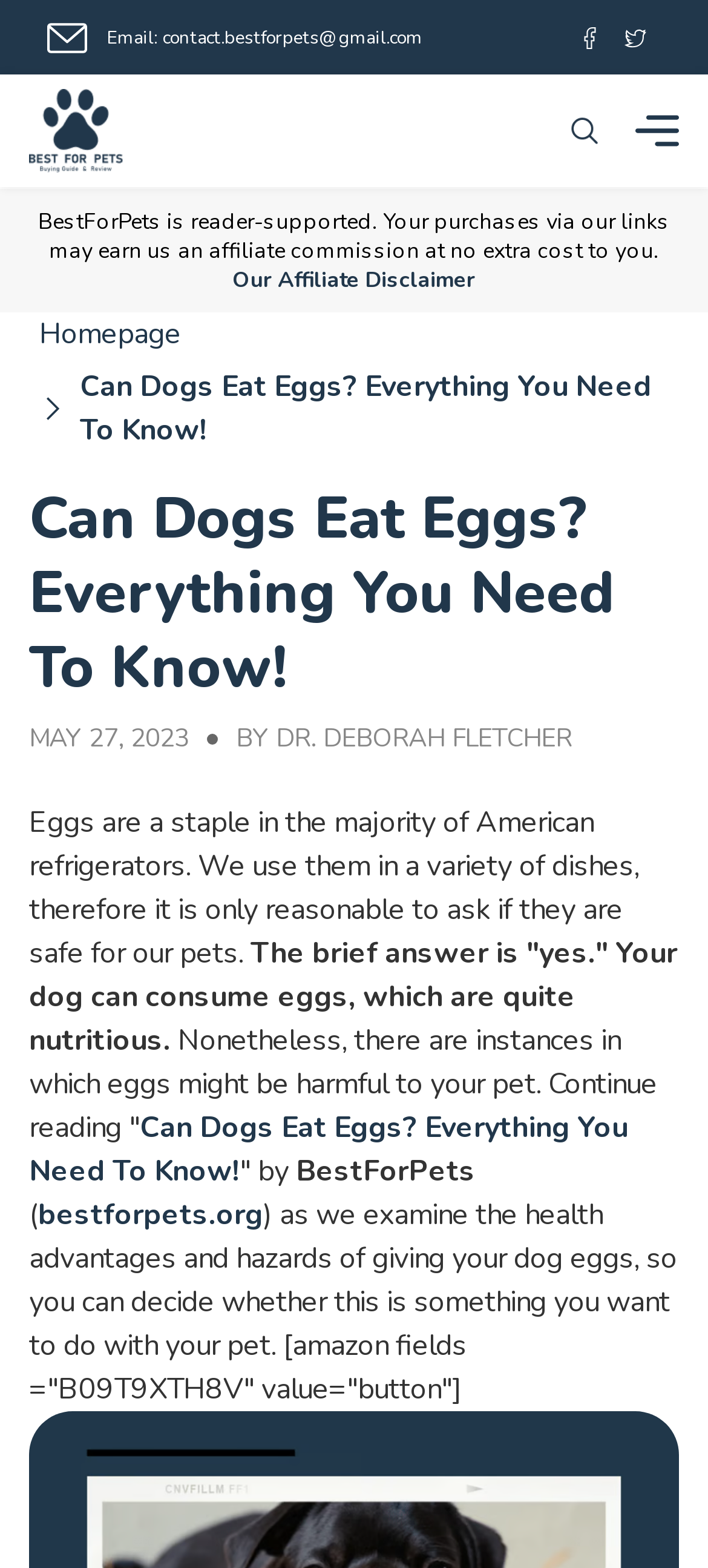Who wrote the article?
Observe the image and answer the question with a one-word or short phrase response.

Dr. Deborah Fletcher